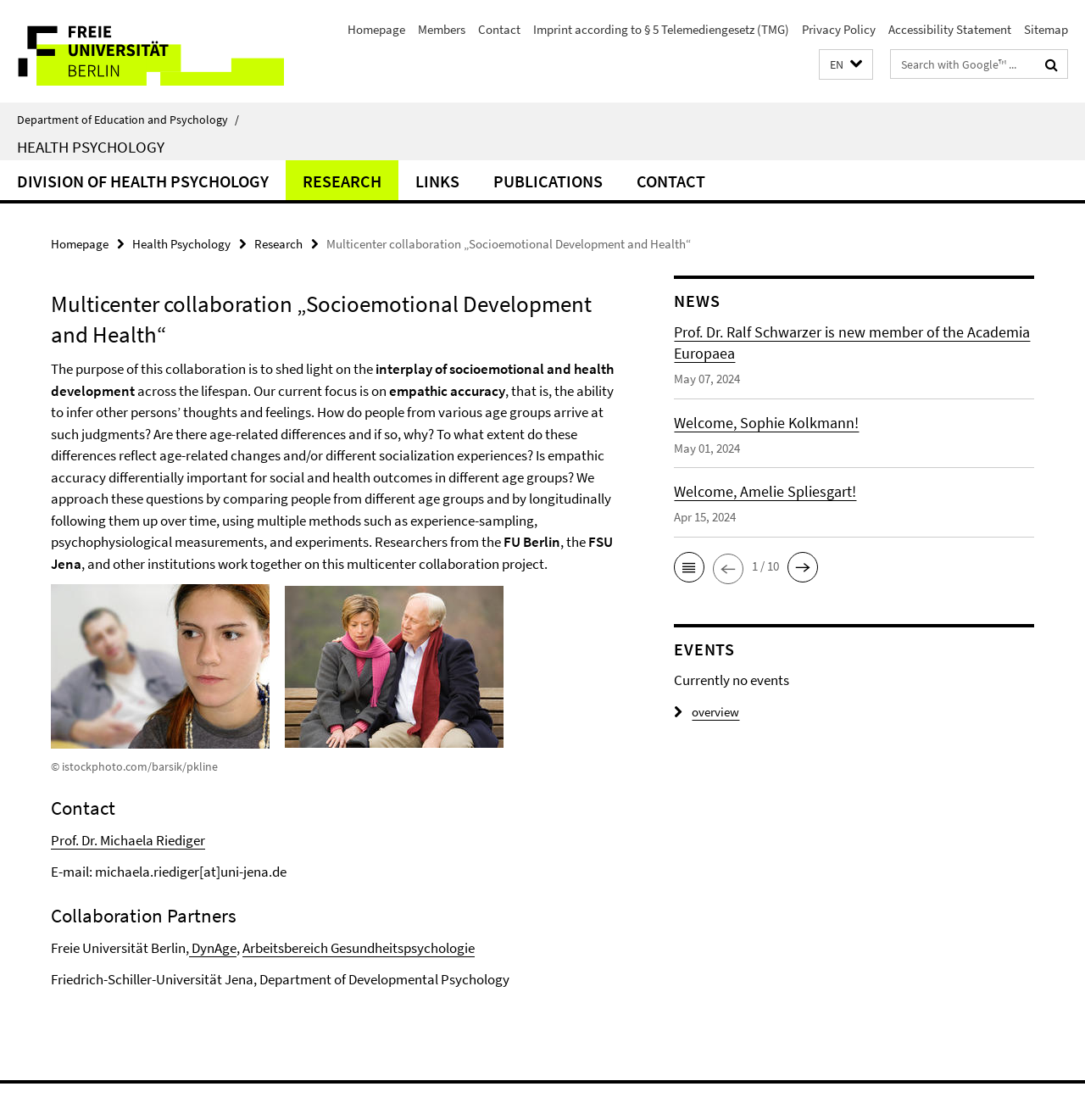Give a detailed account of the webpage.

This webpage is about the "Multicenter collaboration 'Socioemotional Development and Health'" project, which is a part of the Health Psychology department at the Department of Education and Psychology. 

At the top of the page, there is a navigation menu with links to the homepage, members, contact, imprint, privacy policy, accessibility statement, and sitemap. Next to the navigation menu, there is a language selection button and a search bar. 

Below the navigation menu, there is a section with links to the department of education and psychology, health psychology, and other related pages. 

The main content of the page is divided into two columns. The left column has a heading that describes the purpose of the collaboration, which is to study the interplay of socioemotional and health development across the lifespan. The text explains that the project focuses on empathic accuracy, which is the ability to infer other people's thoughts and feelings, and how it changes across different age groups. The project is a multicenter collaboration between researchers from the FU Berlin, FSU Jena, and other institutions.

In the same column, there is a contact section with the email address of Prof. Dr. Michaela Riediger, and a section listing the collaboration partners, including the Freie Universität Berlin and the Friedrich-Schiller-Universität Jena.

The right column has a news section with three news articles, each with a link to read more. There is also an events section, but it currently has no events listed. At the bottom of the right column, there is a pagination section with buttons to navigate to previous and next pages.

Throughout the page, there are several headings, links, and buttons that provide additional information and functionality.